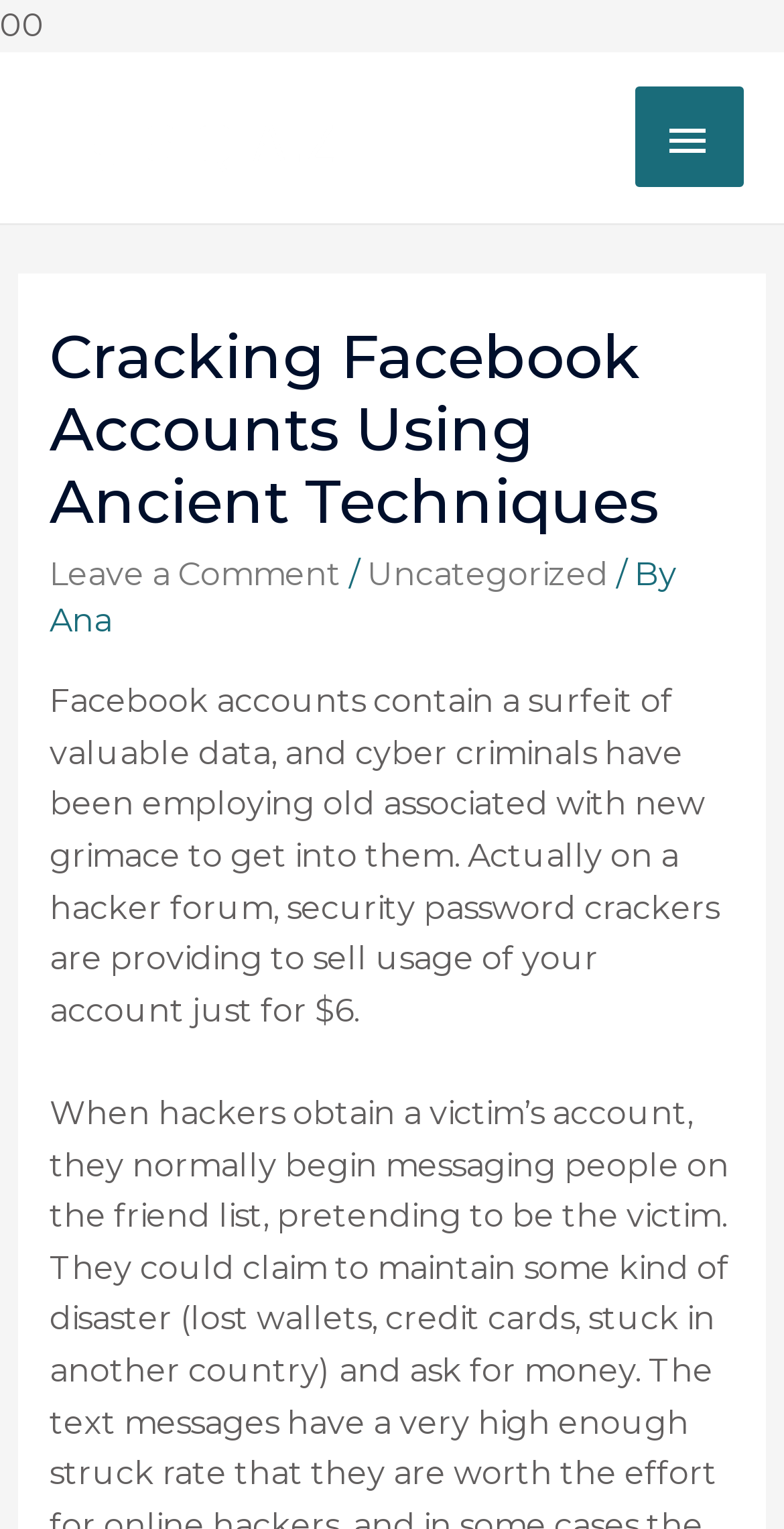Can you determine the main header of this webpage?

Cracking Facebook Accounts Using Ancient Techniques